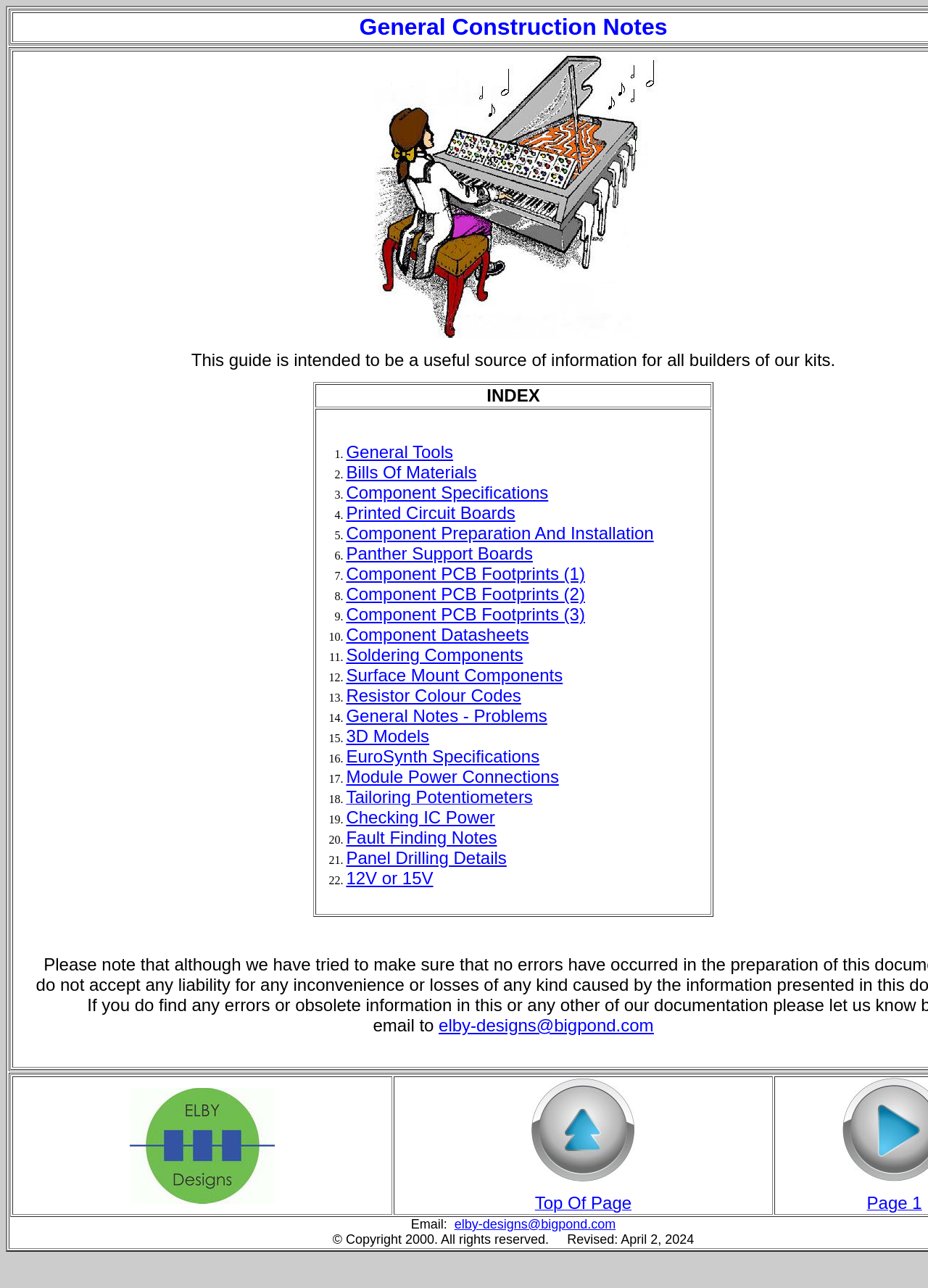Determine the bounding box coordinates of the clickable area required to perform the following instruction: "Click on Top Of Page". The coordinates should be represented as four float numbers between 0 and 1: [left, top, right, bottom].

[0.576, 0.931, 0.681, 0.94]